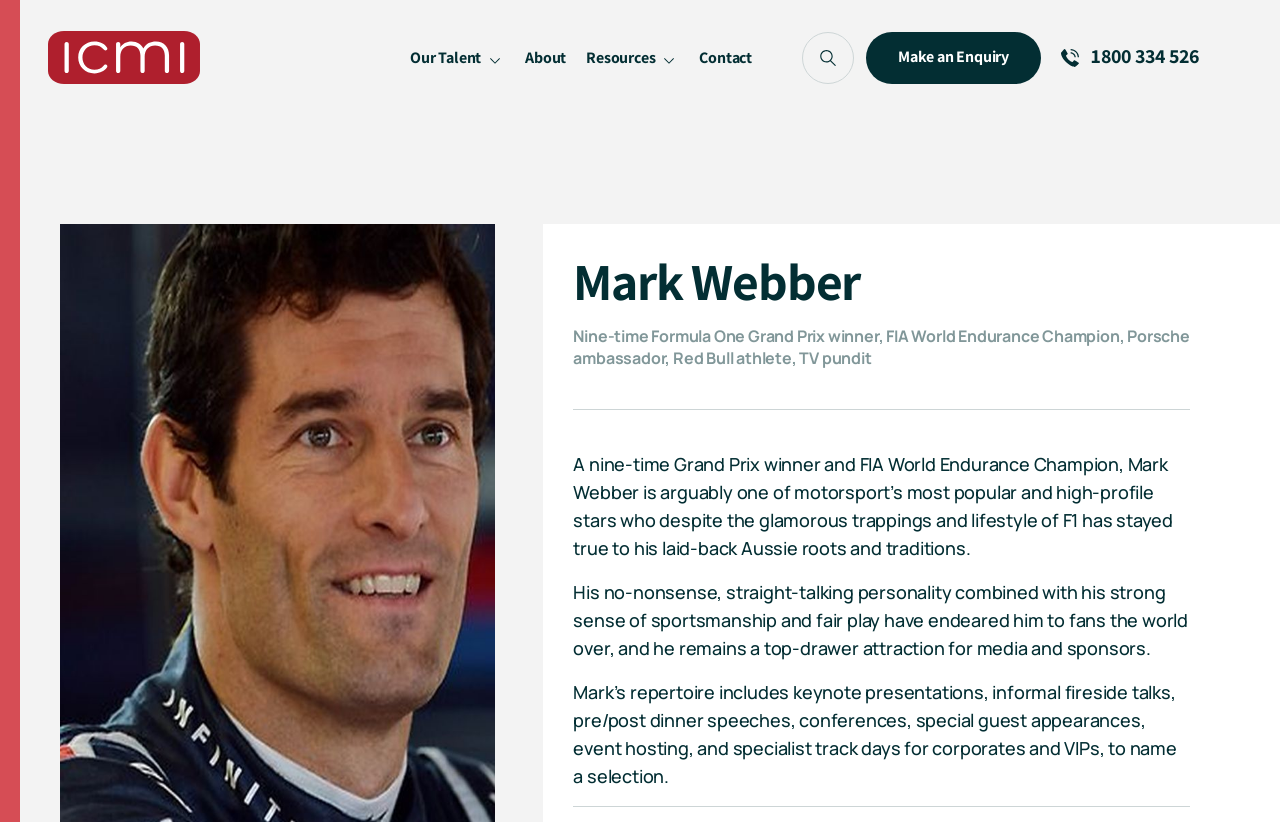Highlight the bounding box of the UI element that corresponds to this description: "Leadership".

[0.591, 0.296, 0.768, 0.322]